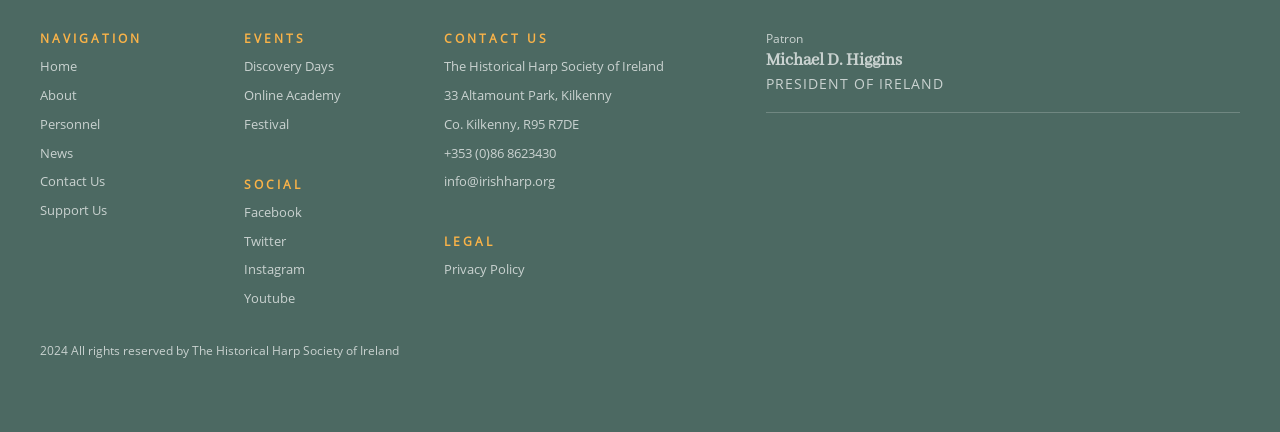Please examine the image and answer the question with a detailed explanation:
How many social media links are there?

I counted the number of links under the 'SOCIAL' section, which are 'Facebook', 'Twitter', 'Instagram', and 'Youtube'.